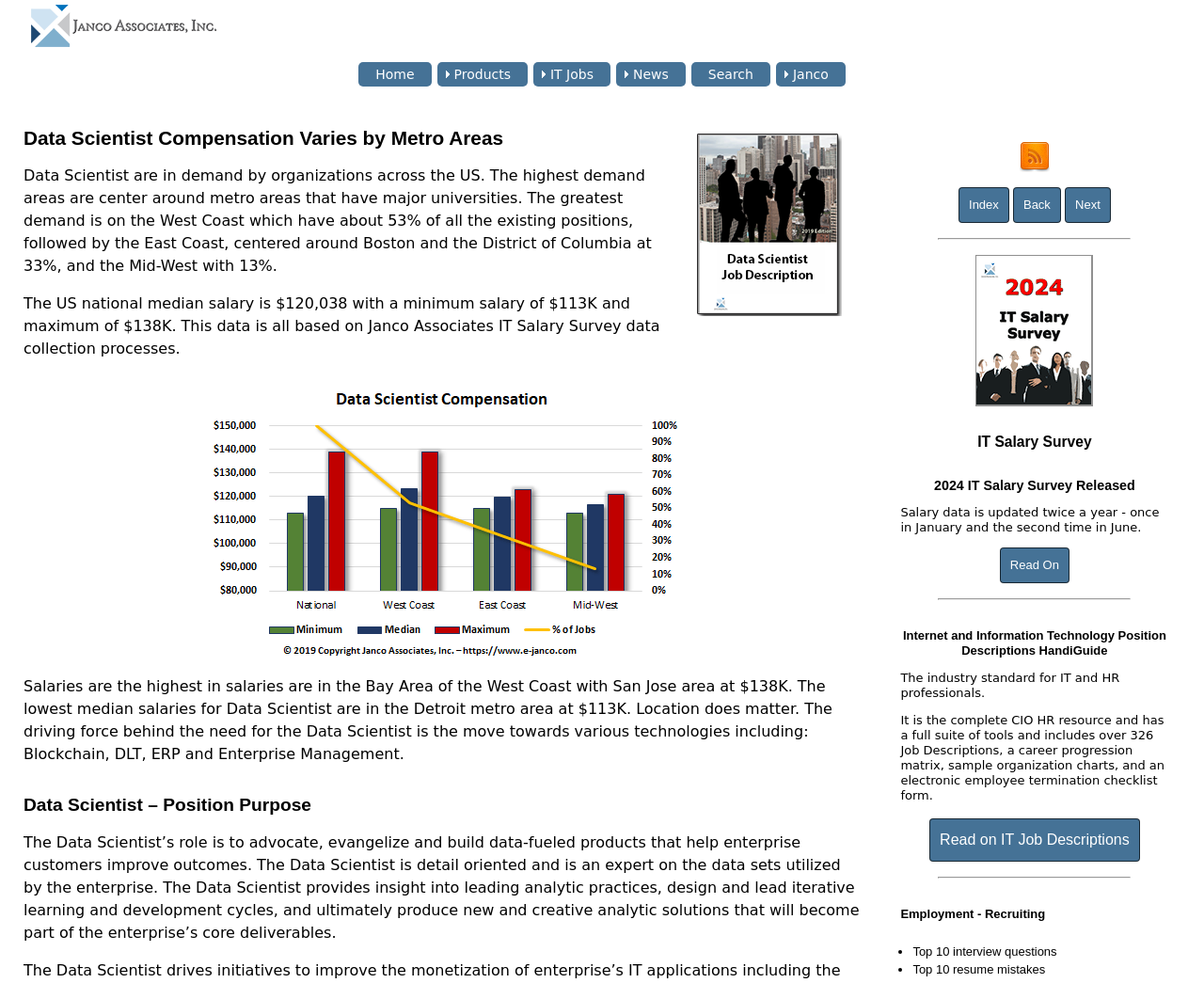Determine the coordinates of the bounding box for the clickable area needed to execute this instruction: "Learn about Top 10 interview questions".

[0.758, 0.961, 0.878, 0.975]